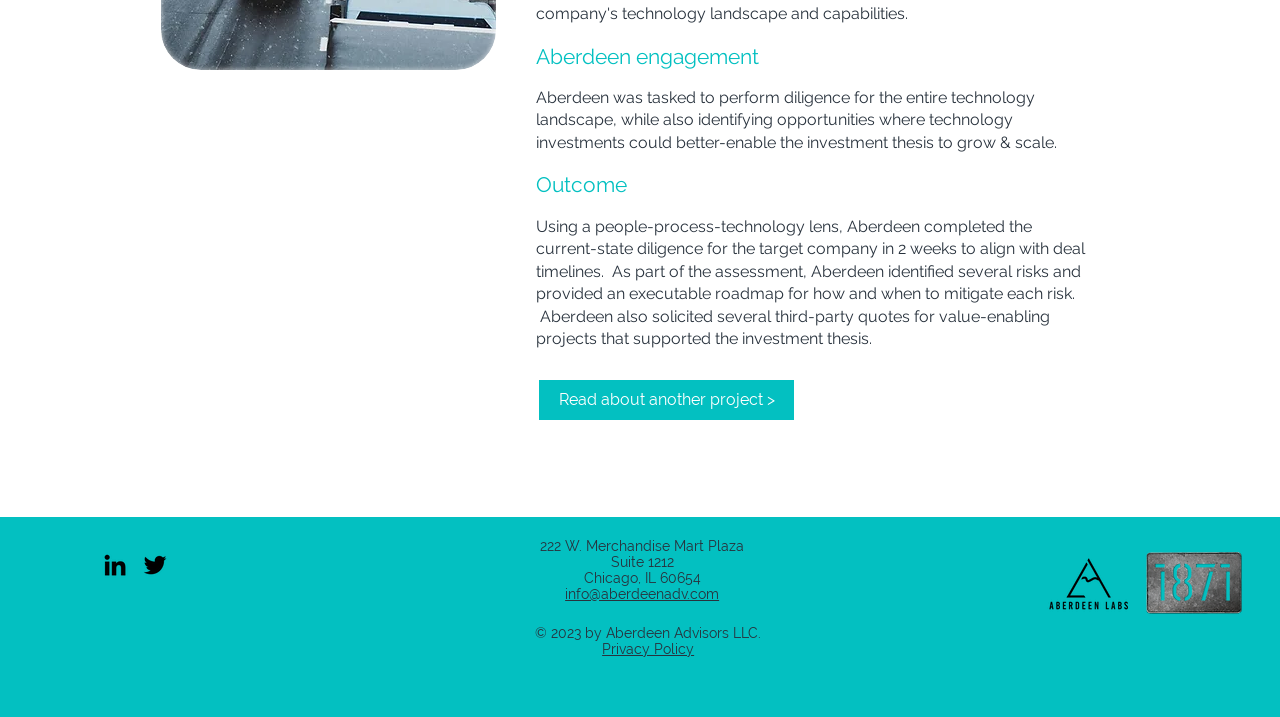Using the given element description, provide the bounding box coordinates (top-left x, top-left y, bottom-right x, bottom-right y) for the corresponding UI element in the screenshot: aria-label="LinkedIn"

[0.078, 0.767, 0.102, 0.809]